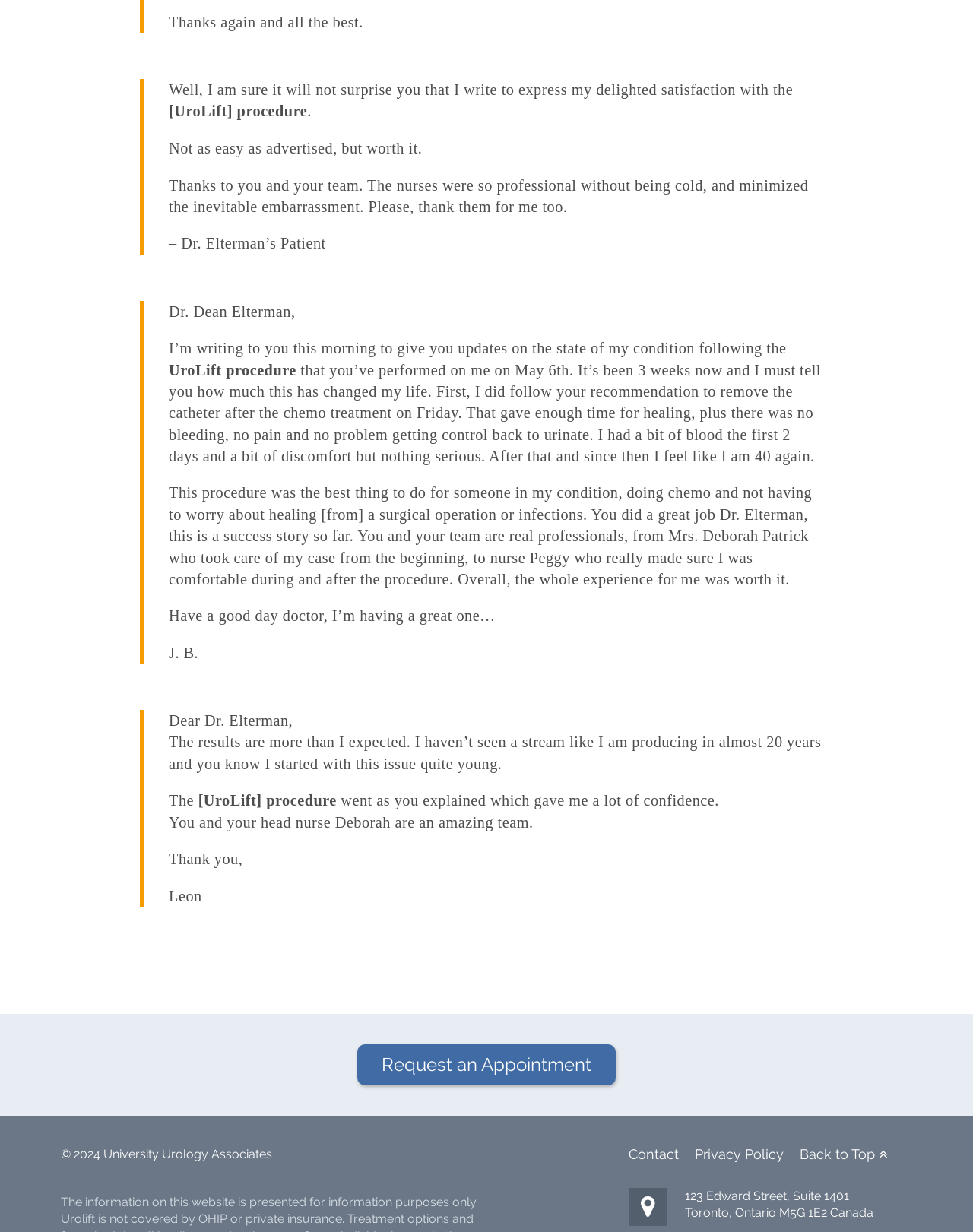What is the address of University Urology Associates?
Answer with a single word or phrase by referring to the visual content.

123 Edward Street, Suite 1401, Toronto, Ontario M5G 1E2 Canada